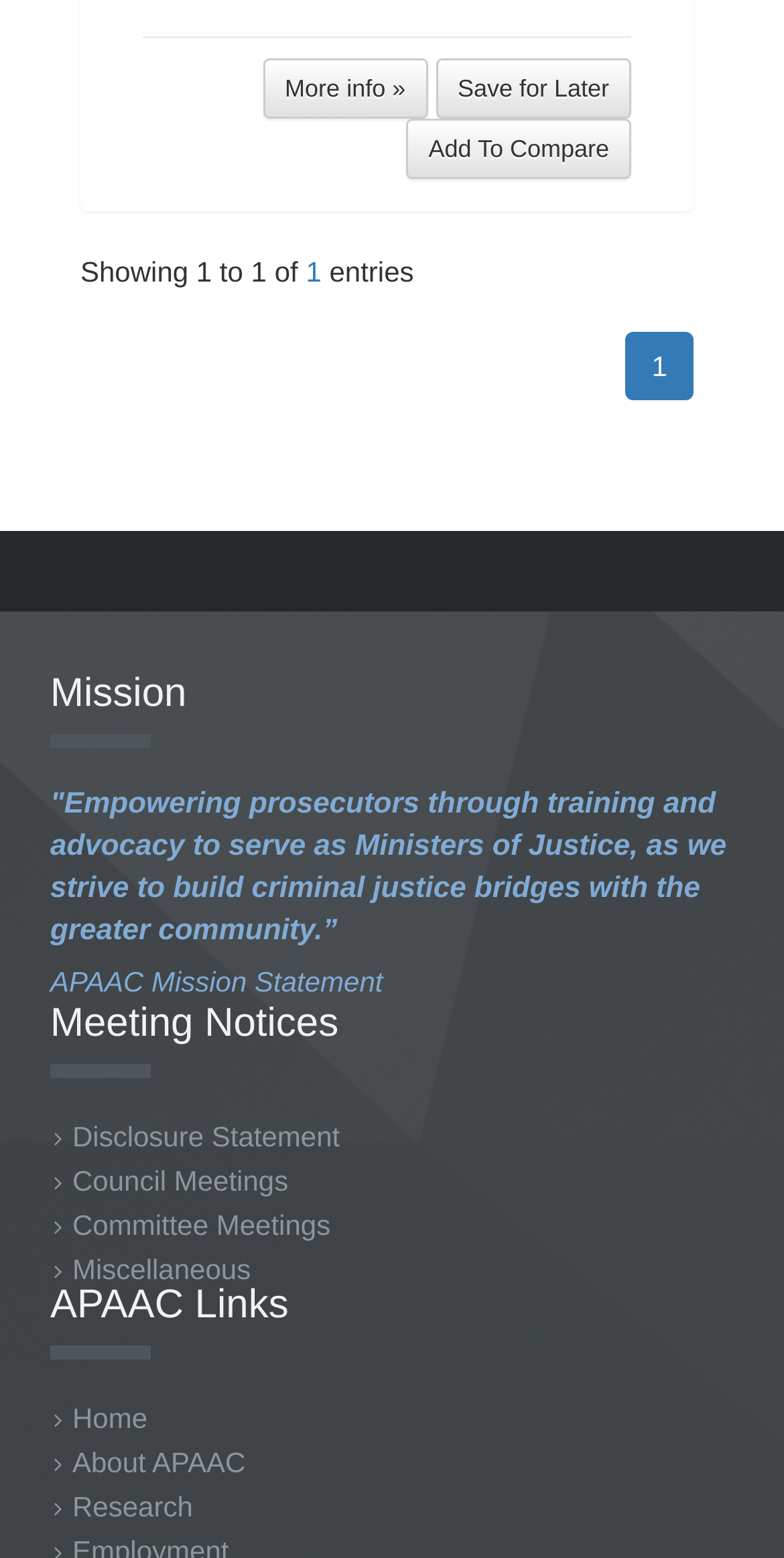Please analyze the image and give a detailed answer to the question:
How many headings are there on the webpage?

I counted the number of headings on the webpage, which are 'Mission', 'Meeting Notices', 'APAAC Links', and 'Add To Compare', so there are 4 headings in total.